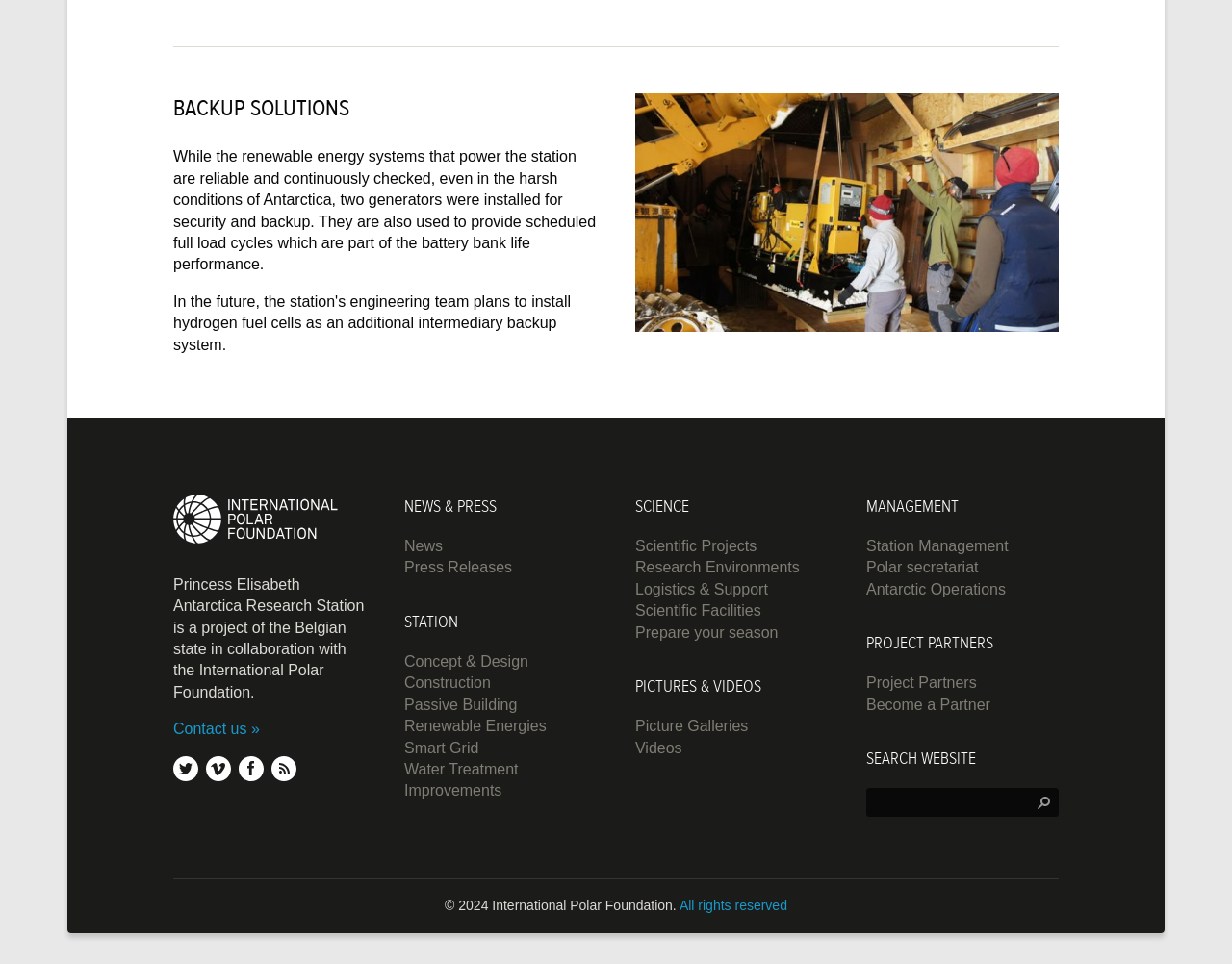What is the name of the foundation collaborating with the Belgian state?
Look at the image and answer the question with a single word or phrase.

International Polar Foundation